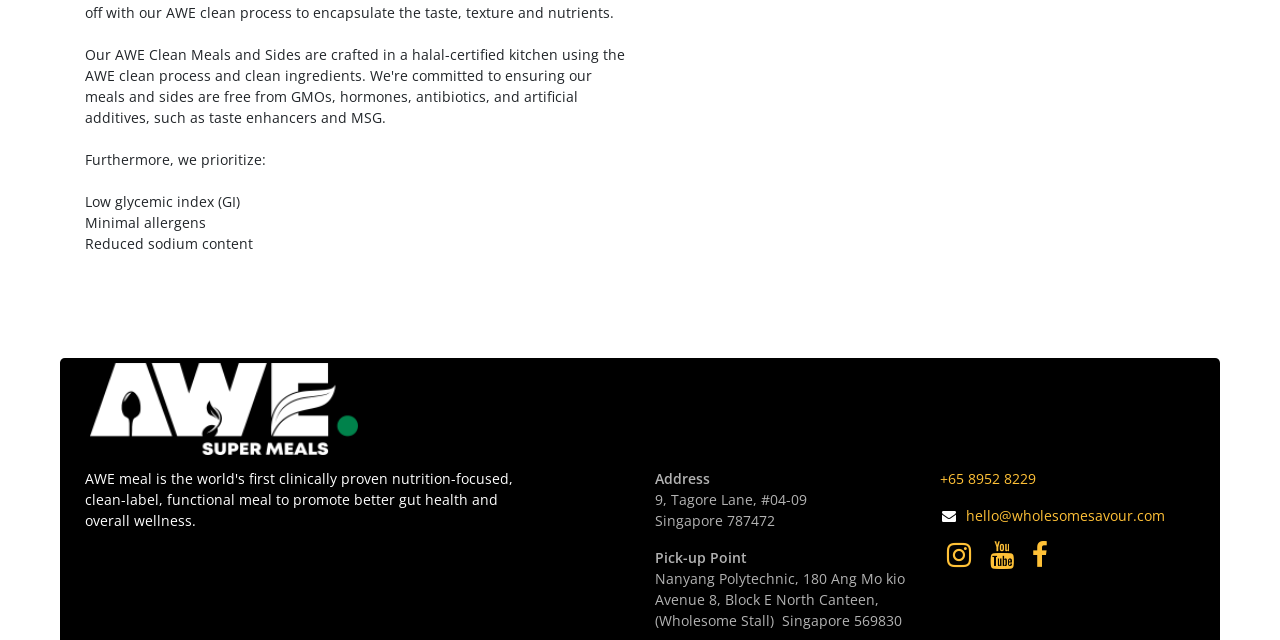Locate the UI element described as follows: "hello@wholesomesavour.com". Return the bounding box coordinates as four float numbers between 0 and 1 in the order [left, top, right, bottom].

[0.755, 0.791, 0.91, 0.82]